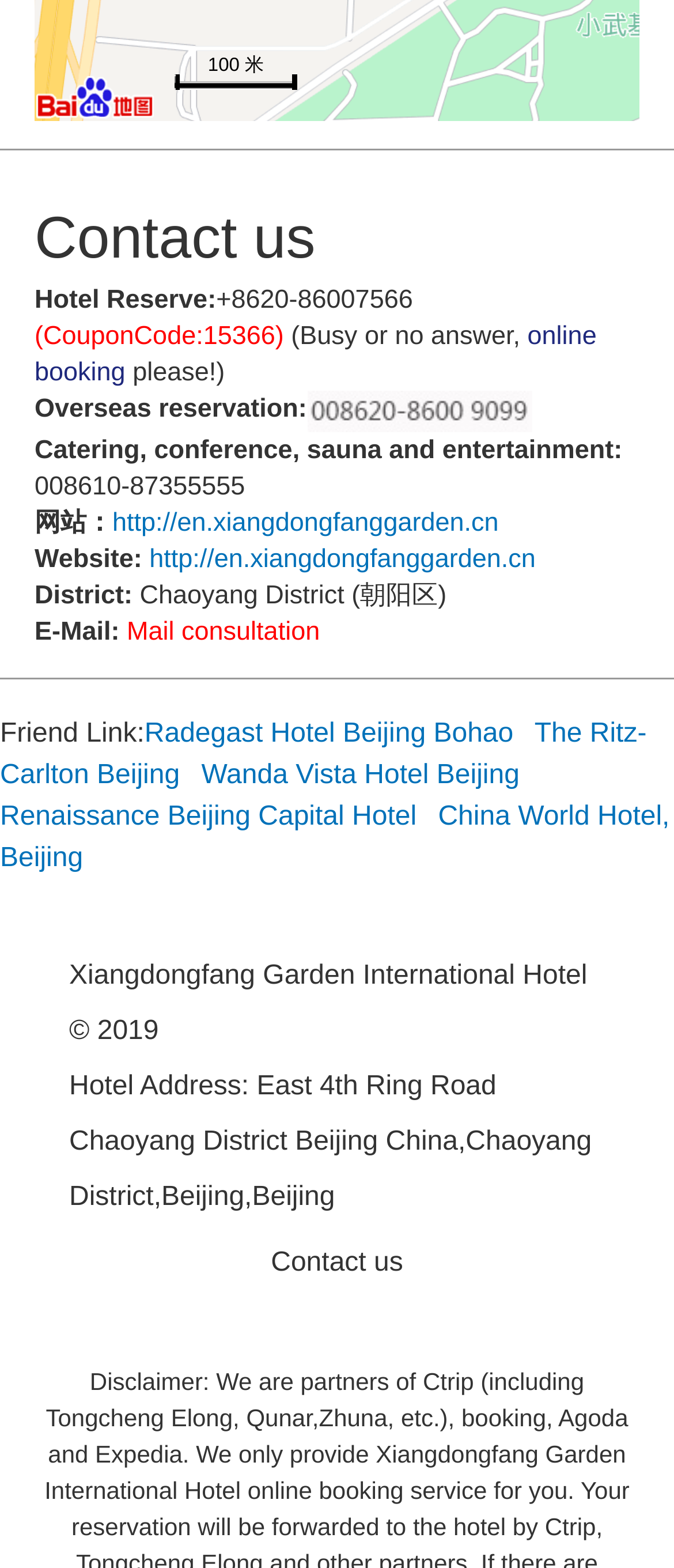Give a short answer using one word or phrase for the question:
What is the hotel's phone number for overseas reservation?

008610-87355555